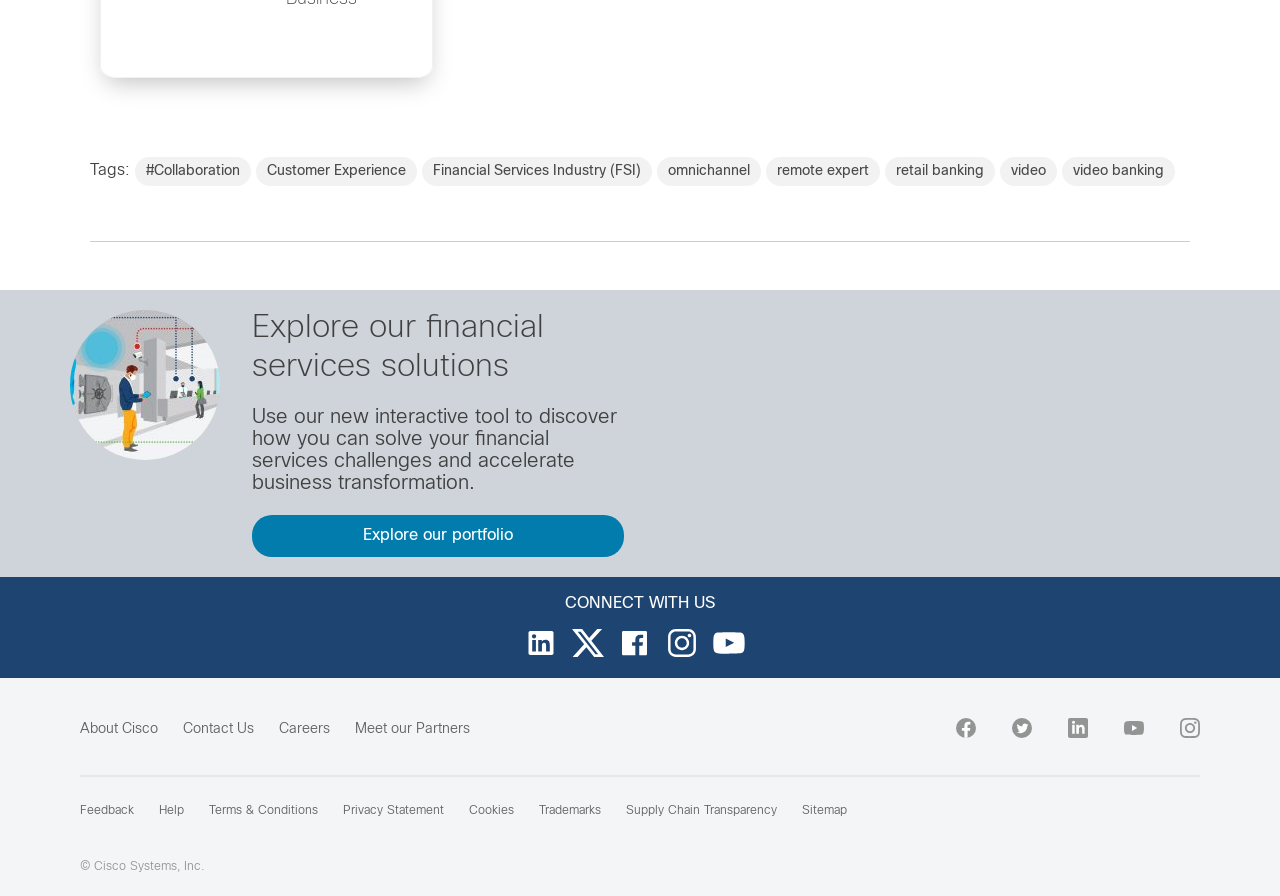Pinpoint the bounding box coordinates for the area that should be clicked to perform the following instruction: "View our financial services solutions".

[0.197, 0.346, 0.492, 0.432]